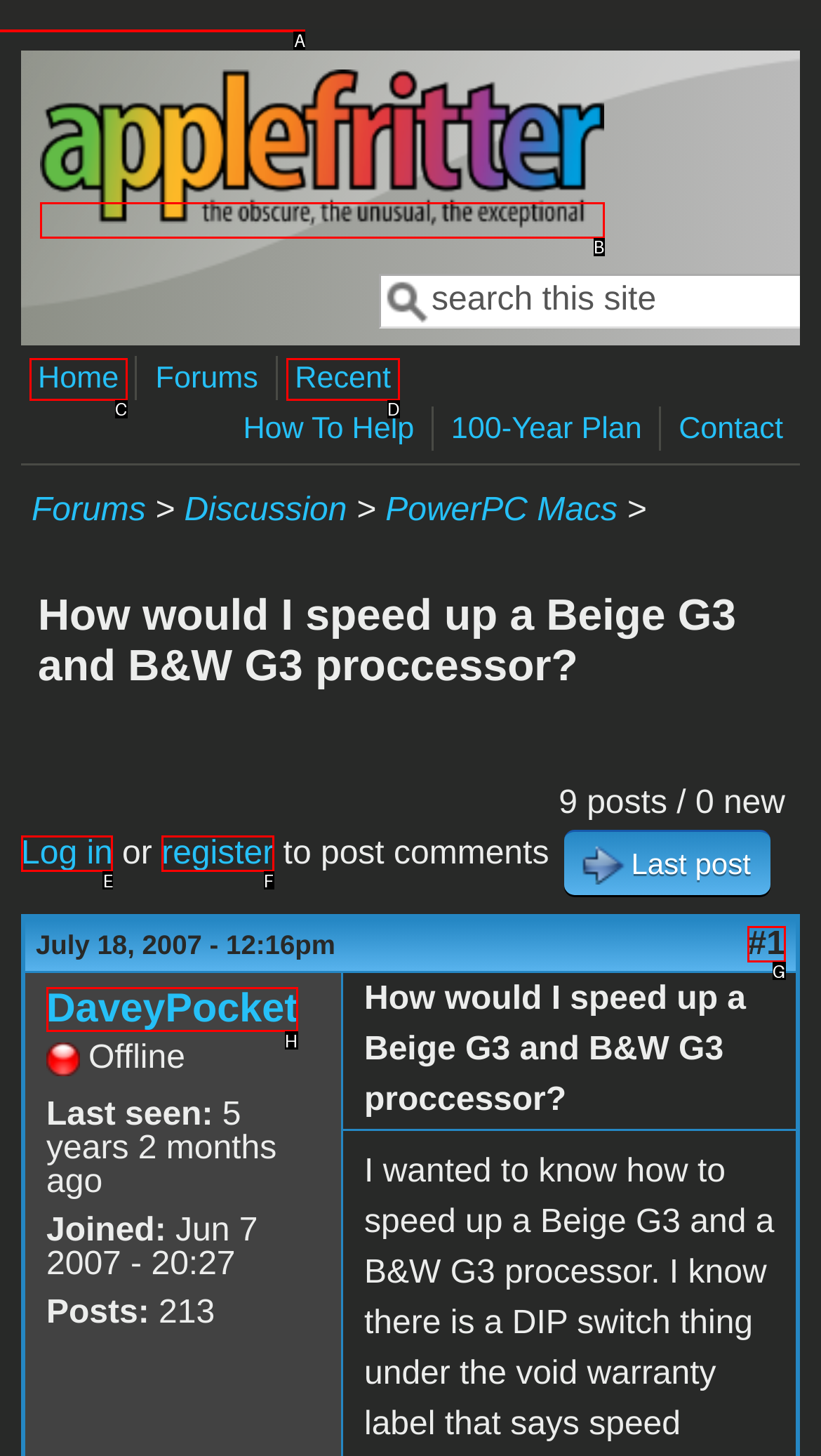Identify the letter that best matches this UI element description: Skip to main content
Answer with the letter from the given options.

A